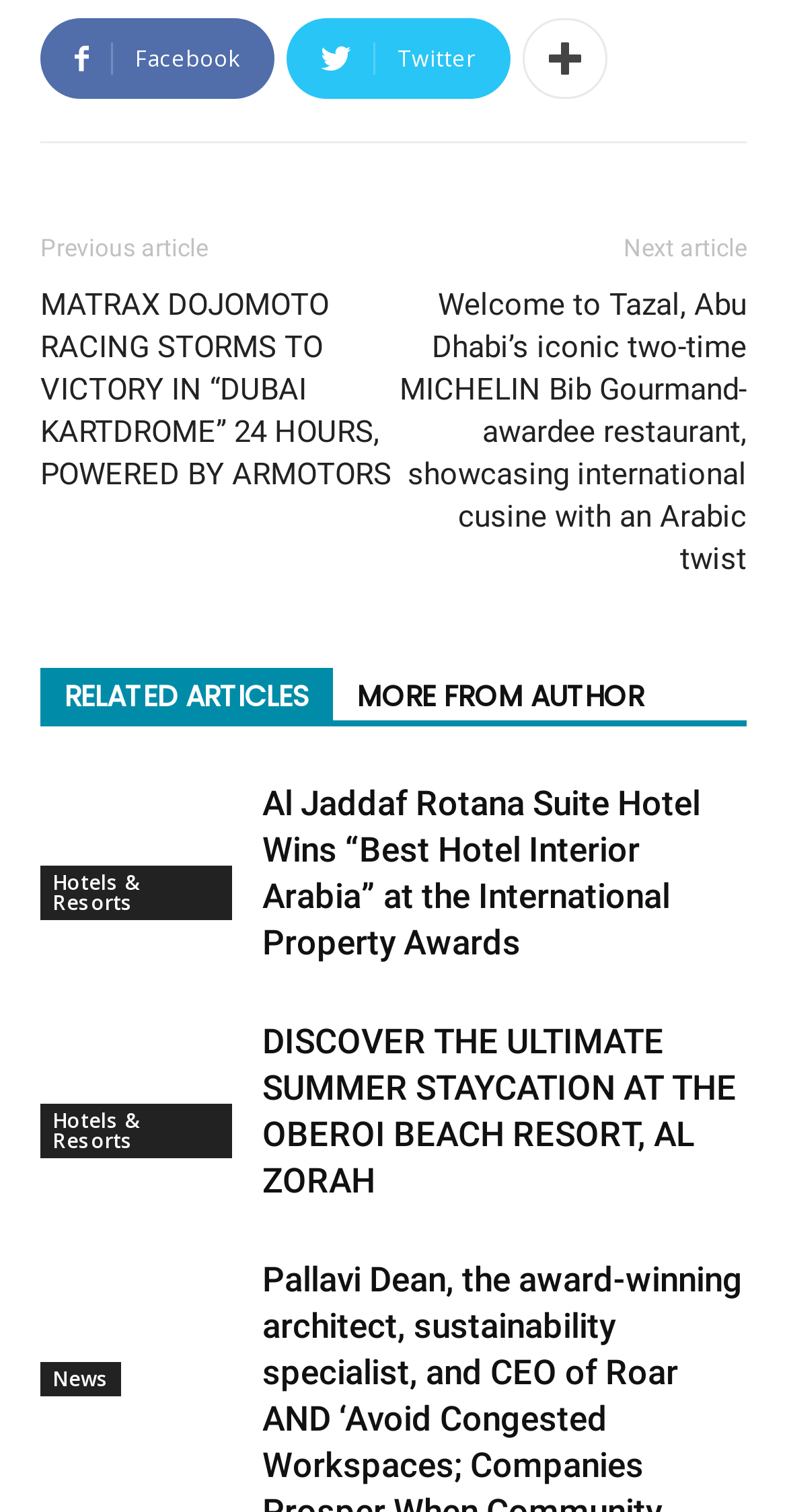Pinpoint the bounding box coordinates of the clickable area needed to execute the instruction: "Go to next article". The coordinates should be specified as four float numbers between 0 and 1, i.e., [left, top, right, bottom].

[0.792, 0.155, 0.949, 0.174]